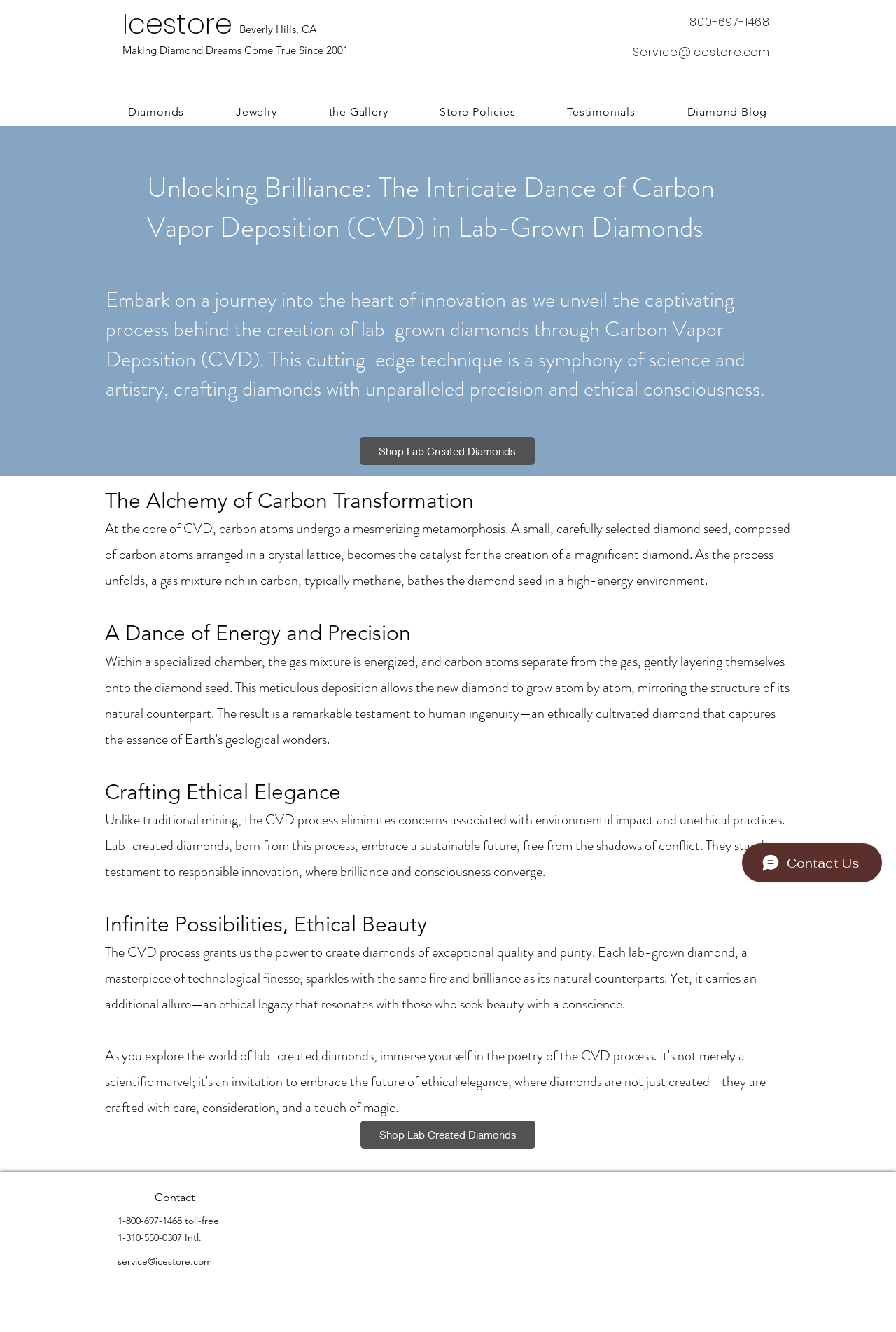Find the bounding box coordinates of the element's region that should be clicked in order to follow the given instruction: "Shop 'Lab Created Diamonds'". The coordinates should consist of four float numbers between 0 and 1, i.e., [left, top, right, bottom].

[0.402, 0.841, 0.598, 0.862]